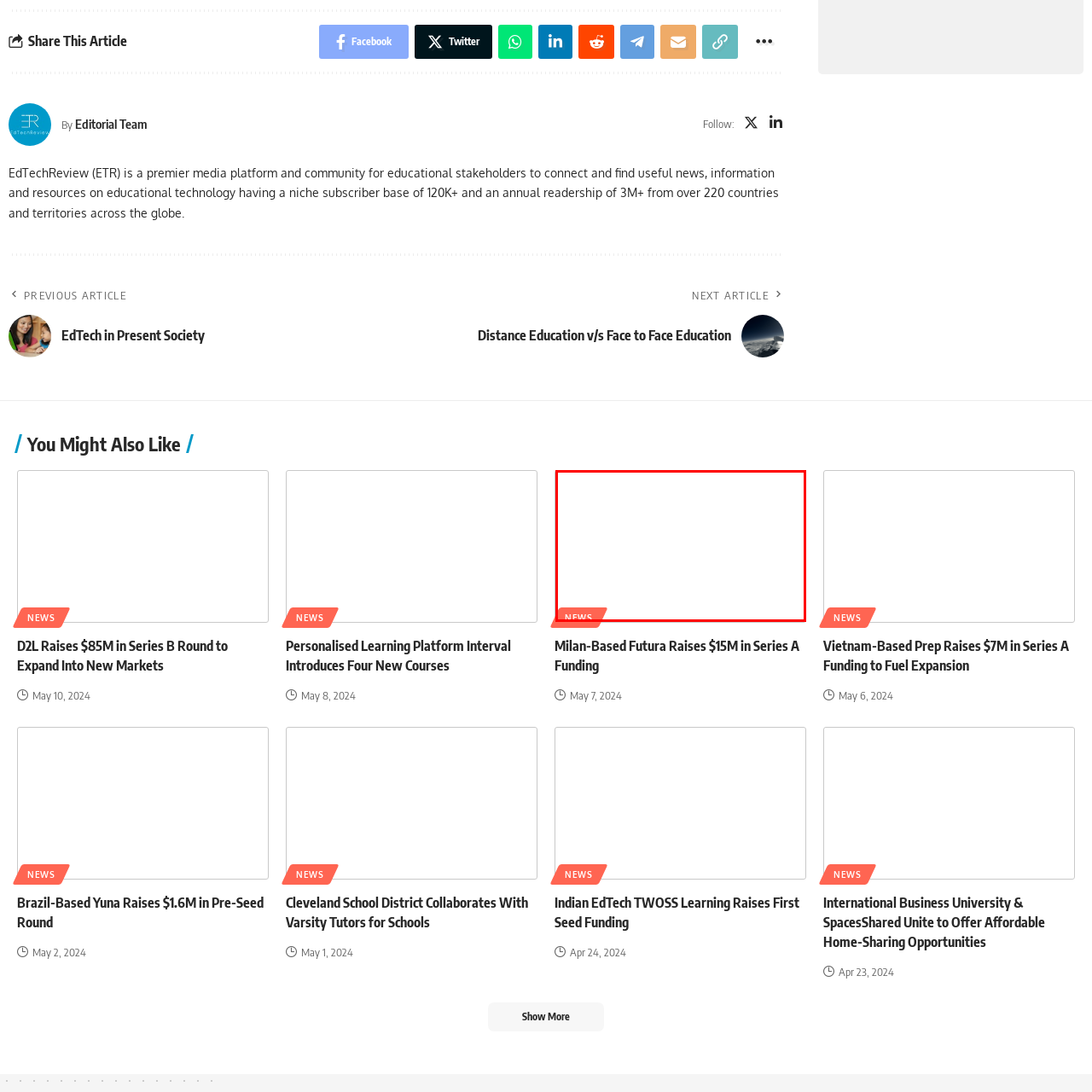Direct your attention to the part of the image marked by the red boundary and give a detailed response to the following question, drawing from the image: What type of funding did Futura receive?

The caption explicitly states that Futura received $15M in Series A Funding, which is a type of funding round for startups and early-stage companies.